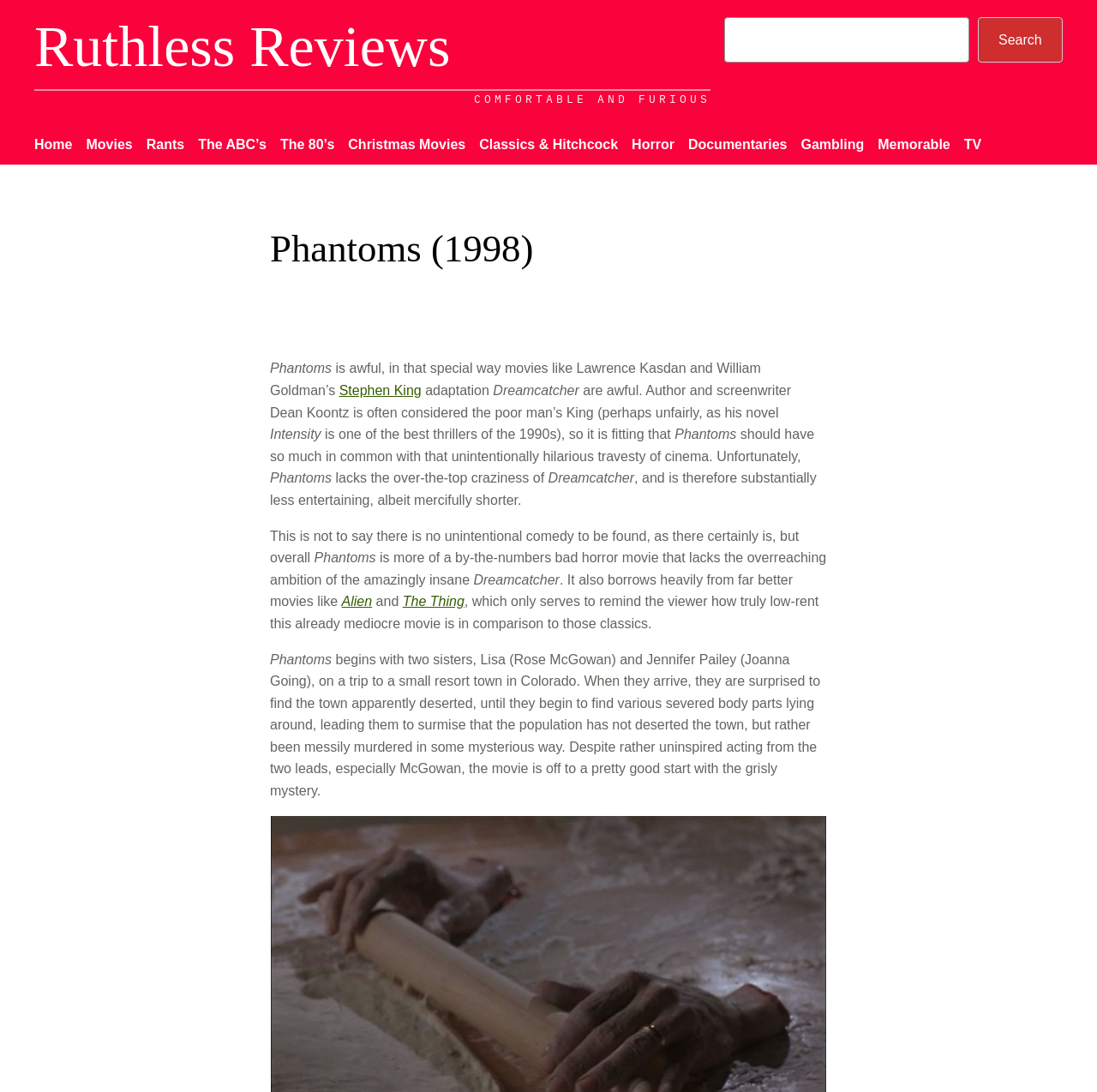Using the format (top-left x, top-left y, bottom-right x, bottom-right y), provide the bounding box coordinates for the described UI element. All values should be floating point numbers between 0 and 1: parent_node: Search name="s"

[0.66, 0.016, 0.883, 0.057]